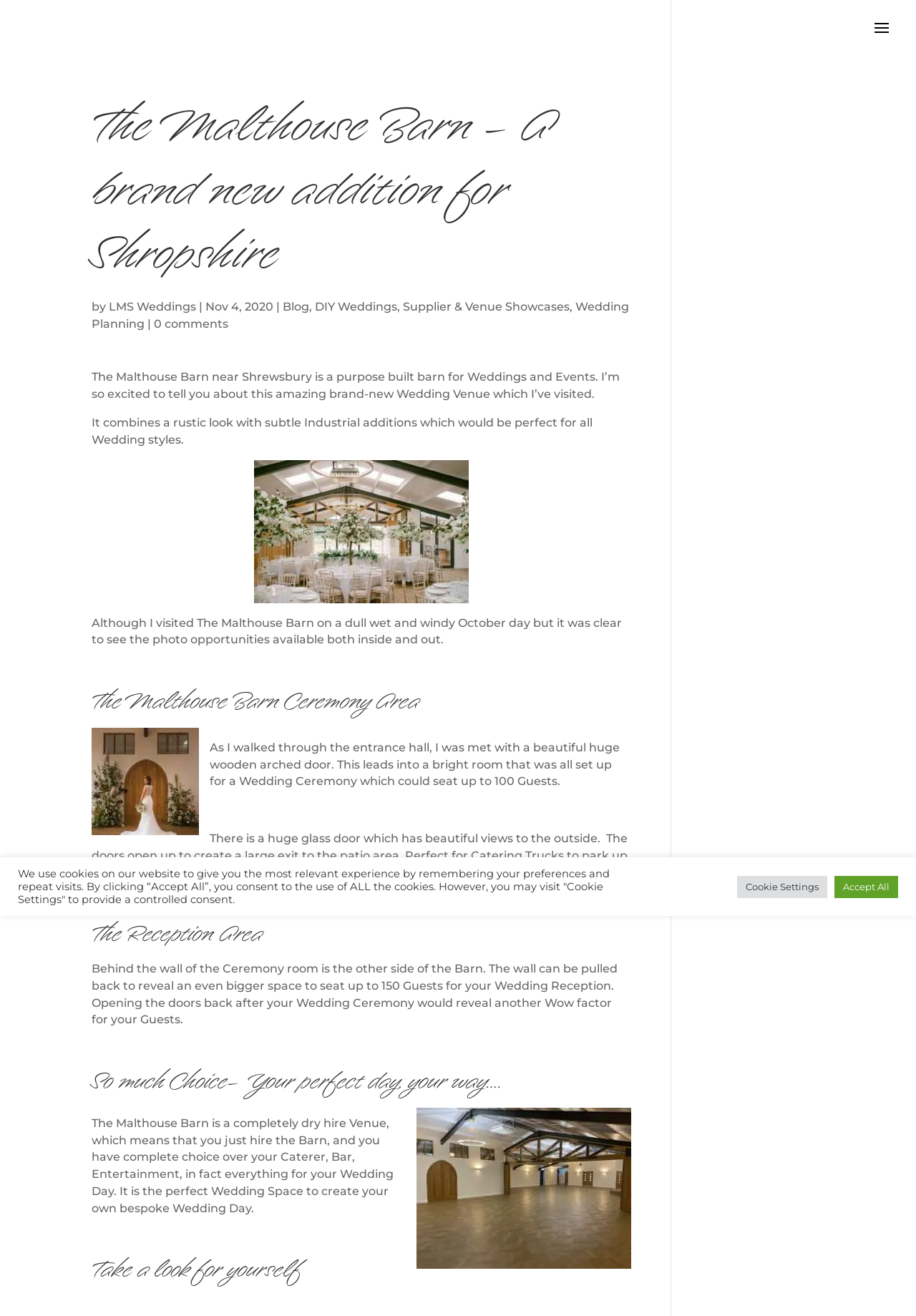Respond with a single word or phrase to the following question:
How many guests can be seated for a wedding reception?

150